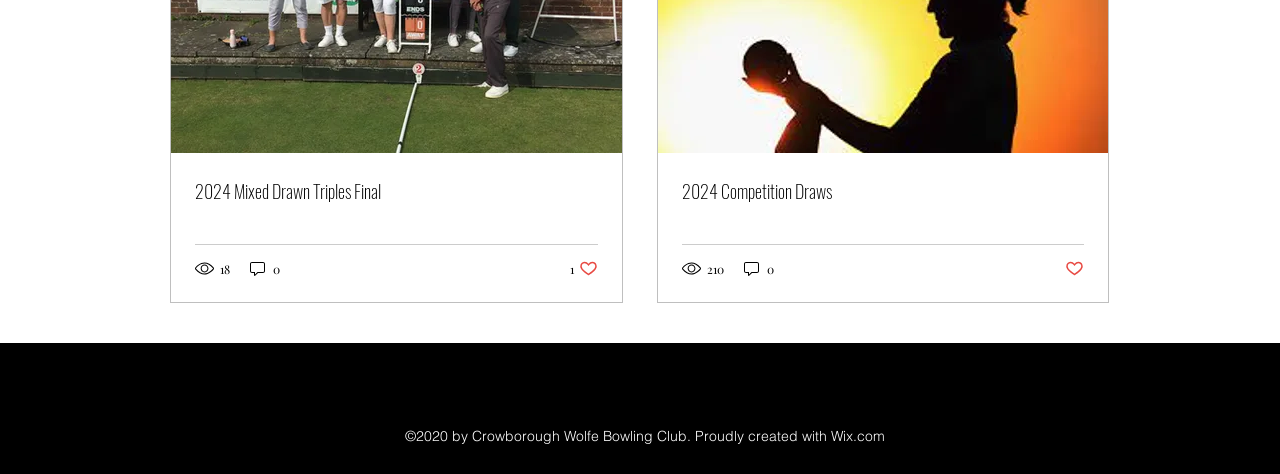Please provide the bounding box coordinates for the element that needs to be clicked to perform the instruction: "Like the post". The coordinates must consist of four float numbers between 0 and 1, formatted as [left, top, right, bottom].

[0.445, 0.546, 0.467, 0.586]